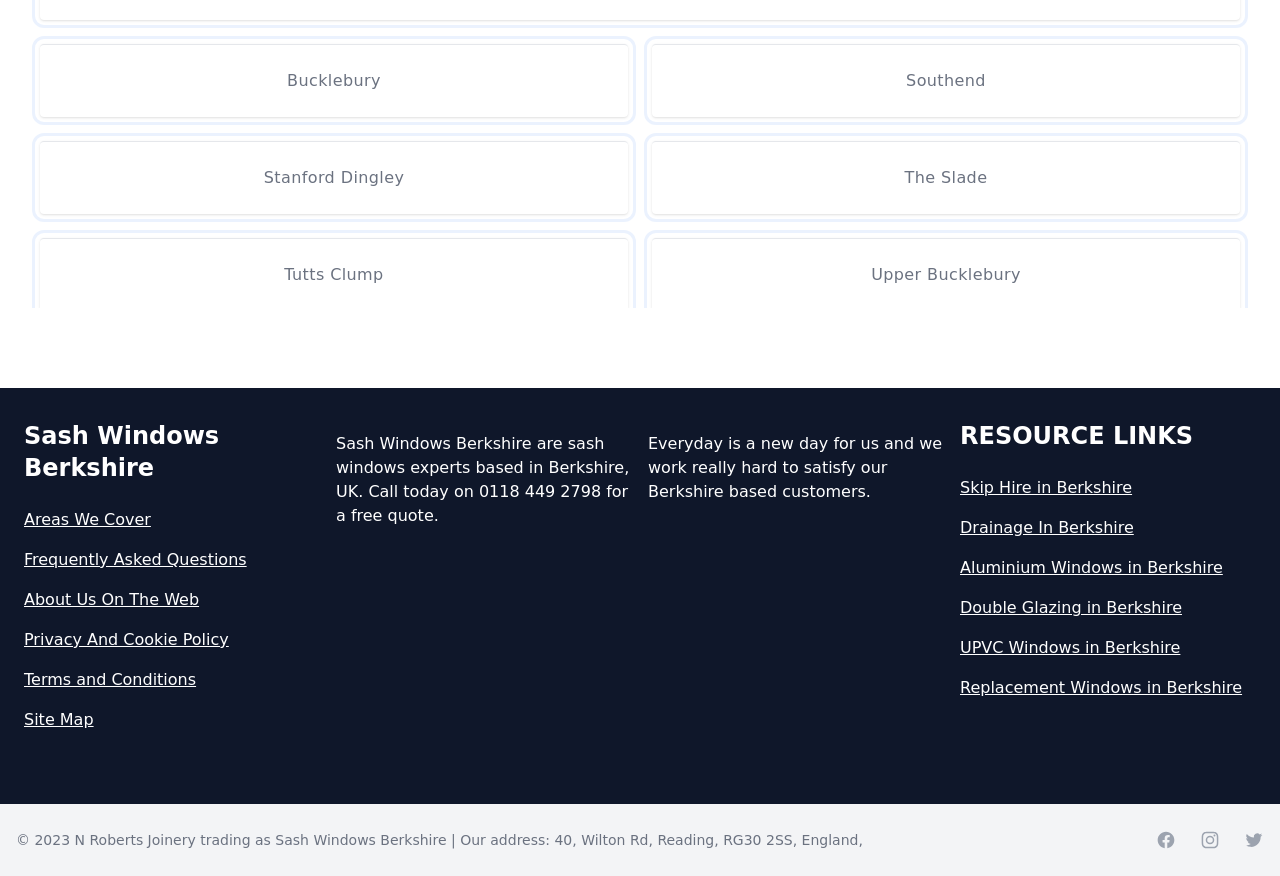Using the element description: "Drainage In Berkshire", determine the bounding box coordinates. The coordinates should be in the format [left, top, right, bottom], with values between 0 and 1.

[0.75, 0.589, 0.981, 0.616]